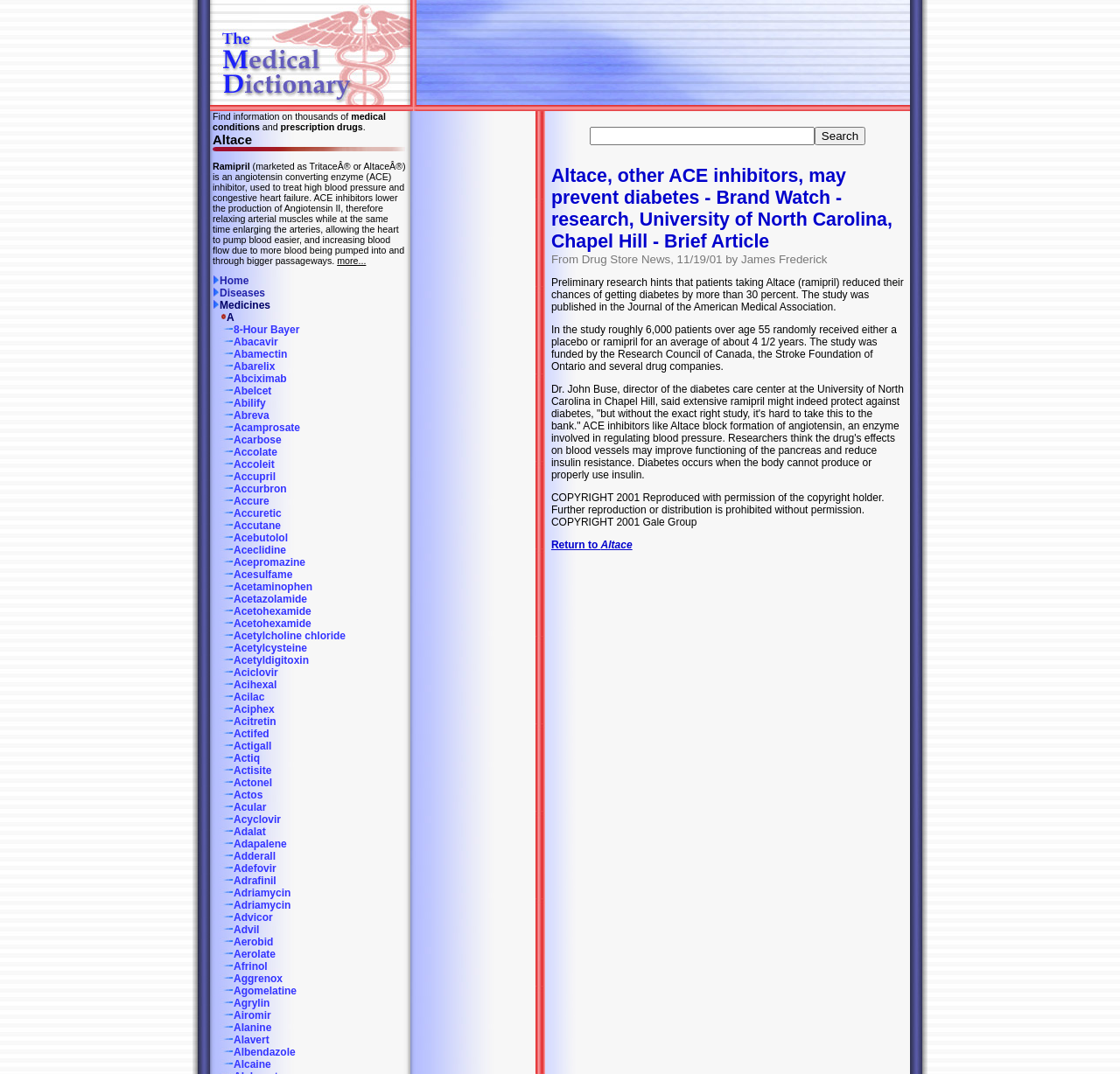Determine the bounding box coordinates of the region I should click to achieve the following instruction: "Click on the 'Home' link". Ensure the bounding box coordinates are four float numbers between 0 and 1, i.e., [left, top, right, bottom].

[0.19, 0.256, 0.222, 0.267]